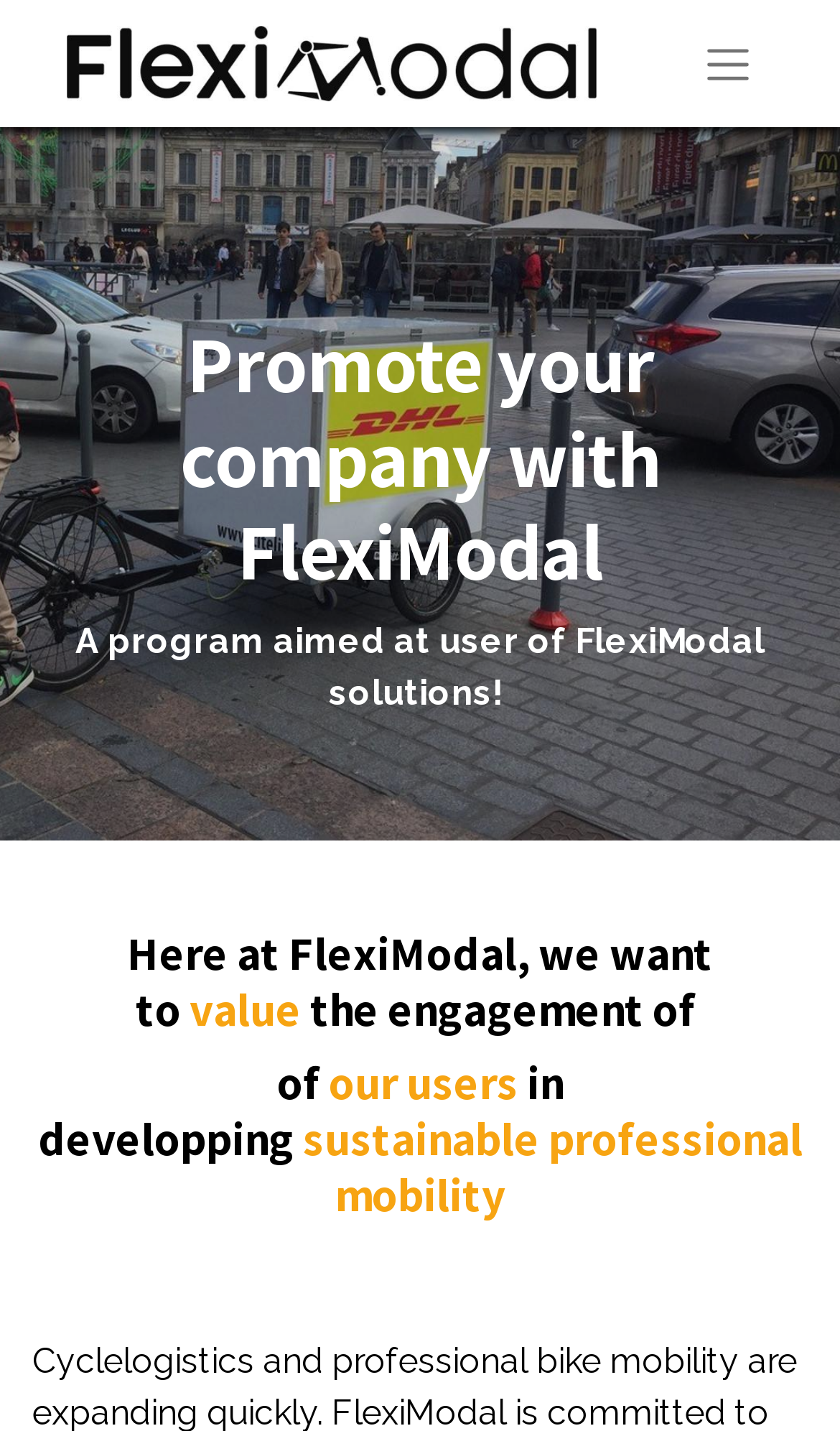Please study the image and answer the question comprehensively:
What is the main theme of the webpage?

The webpage has multiple headings that mention user engagement and sustainable professional mobility, indicating that the main theme of the webpage is user engagement and how FlexiModal values it.